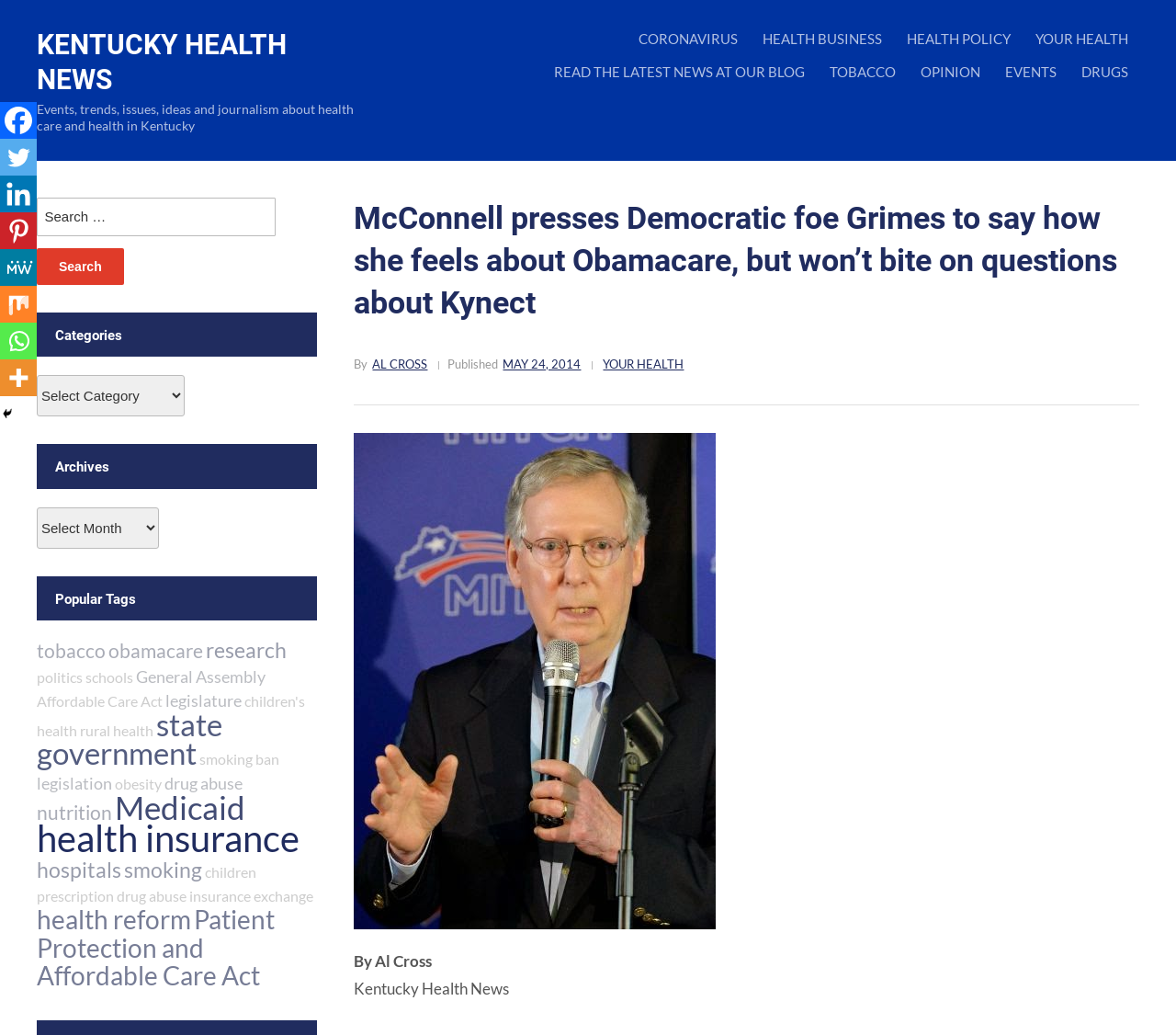Refer to the image and provide an in-depth answer to the question: 
Who is the author of the article?

I found the answer by looking at the article heading, where it says 'By Al Cross' in a static text element.